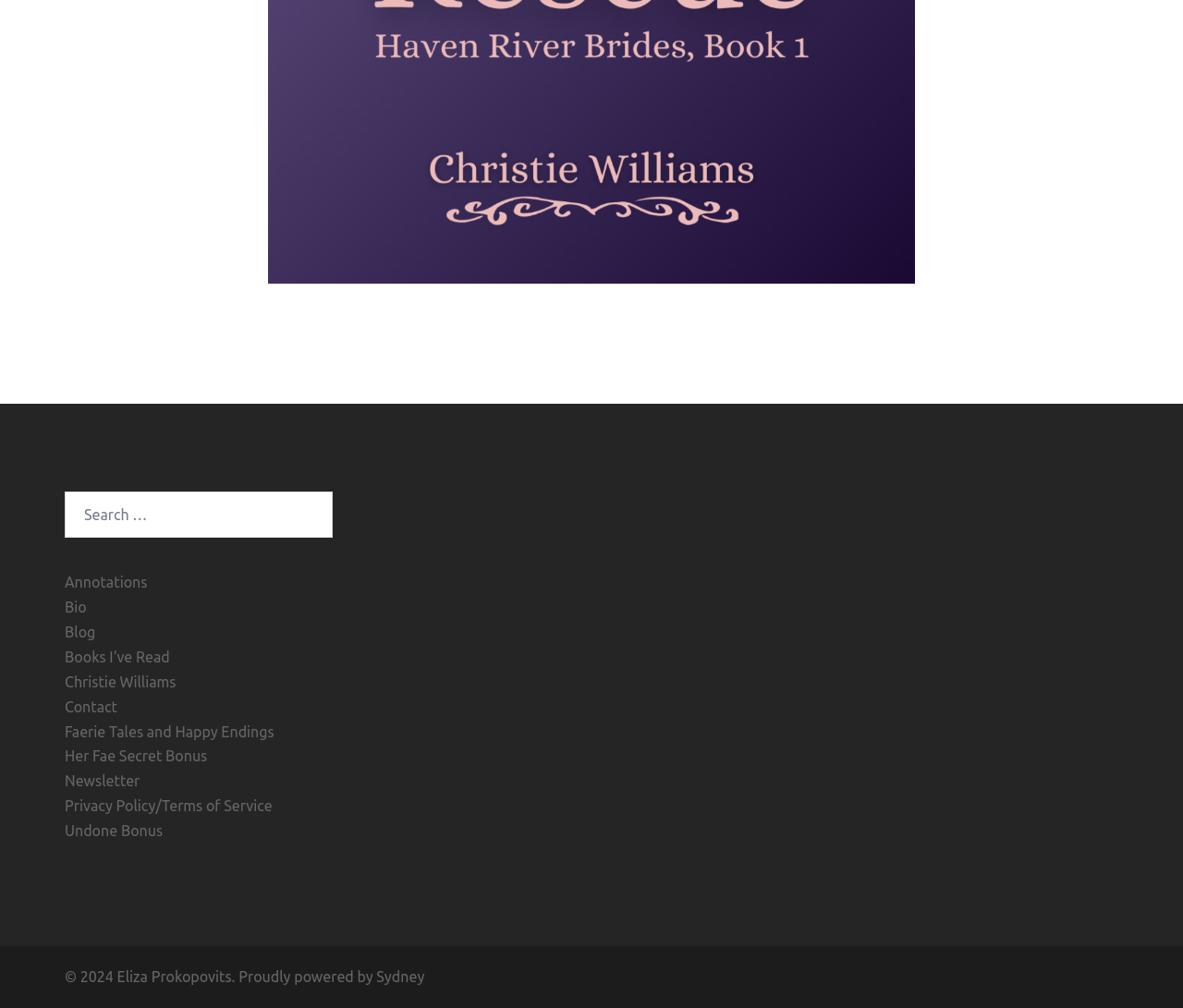Could you specify the bounding box coordinates for the clickable section to complete the following instruction: "Check the newsletter"?

[0.055, 0.767, 0.118, 0.783]